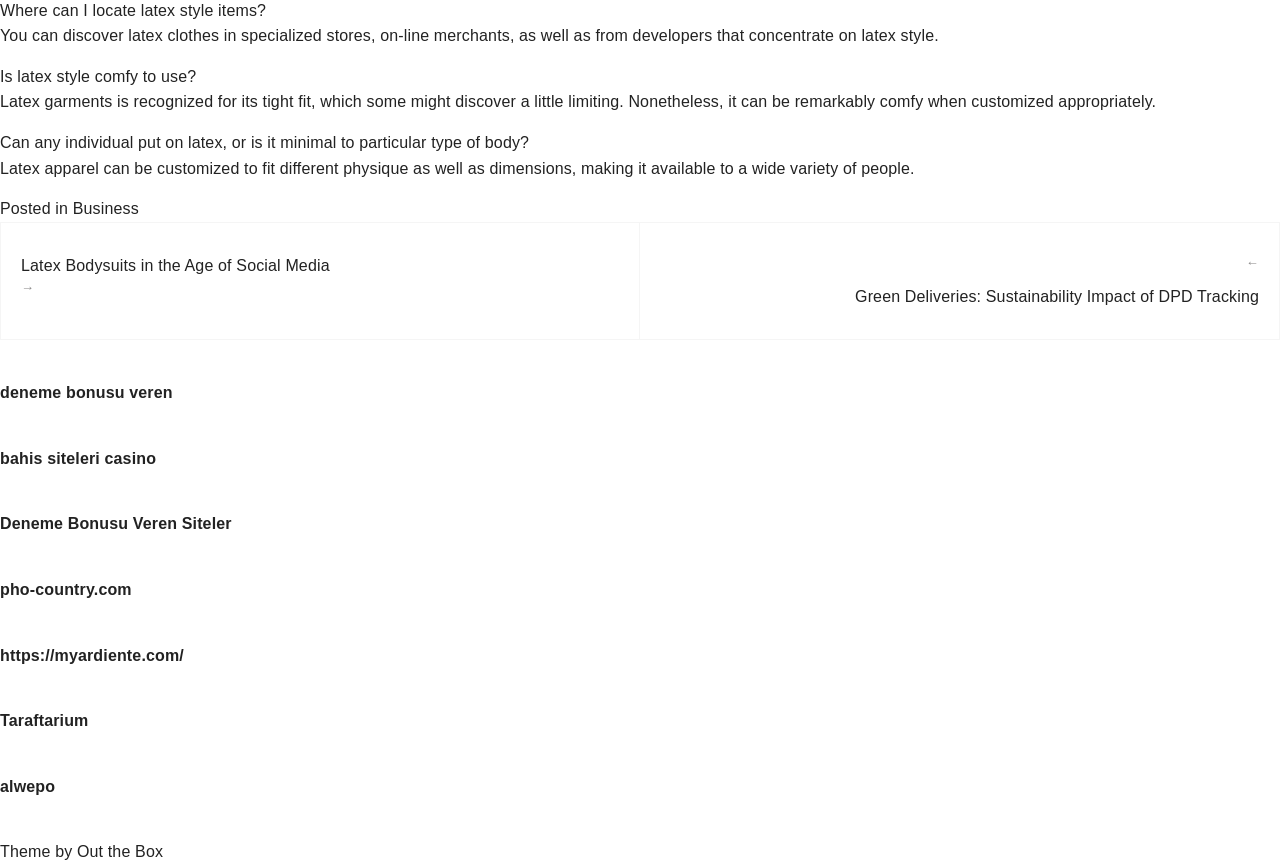Identify the bounding box coordinates for the region to click in order to carry out this instruction: "Visit 'Deneme Bonusu Veren Siteler'". Provide the coordinates using four float numbers between 0 and 1, formatted as [left, top, right, bottom].

[0.0, 0.596, 0.181, 0.615]